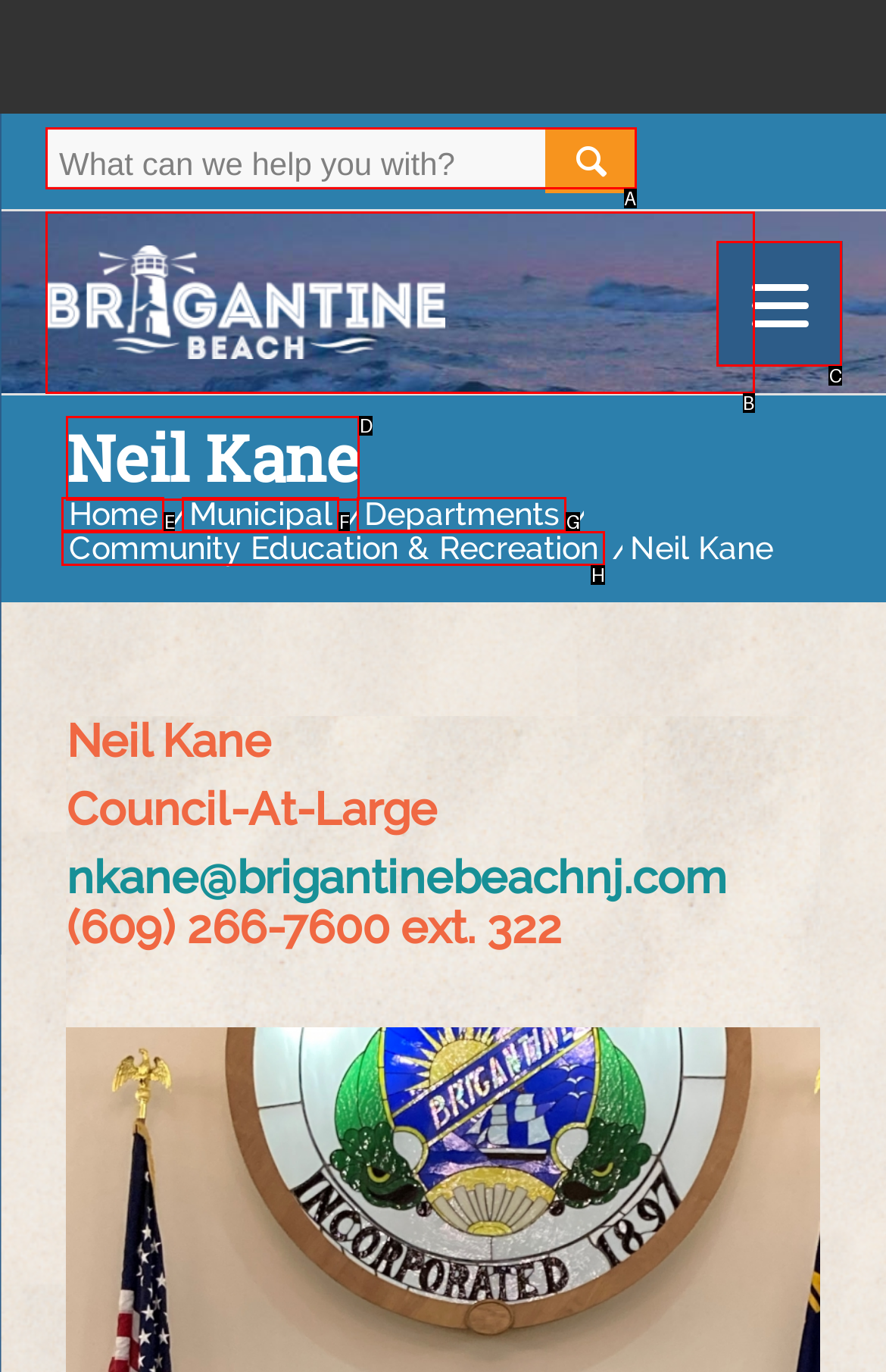Based on the provided element description: Community Education & Recreation, identify the best matching HTML element. Respond with the corresponding letter from the options shown.

H